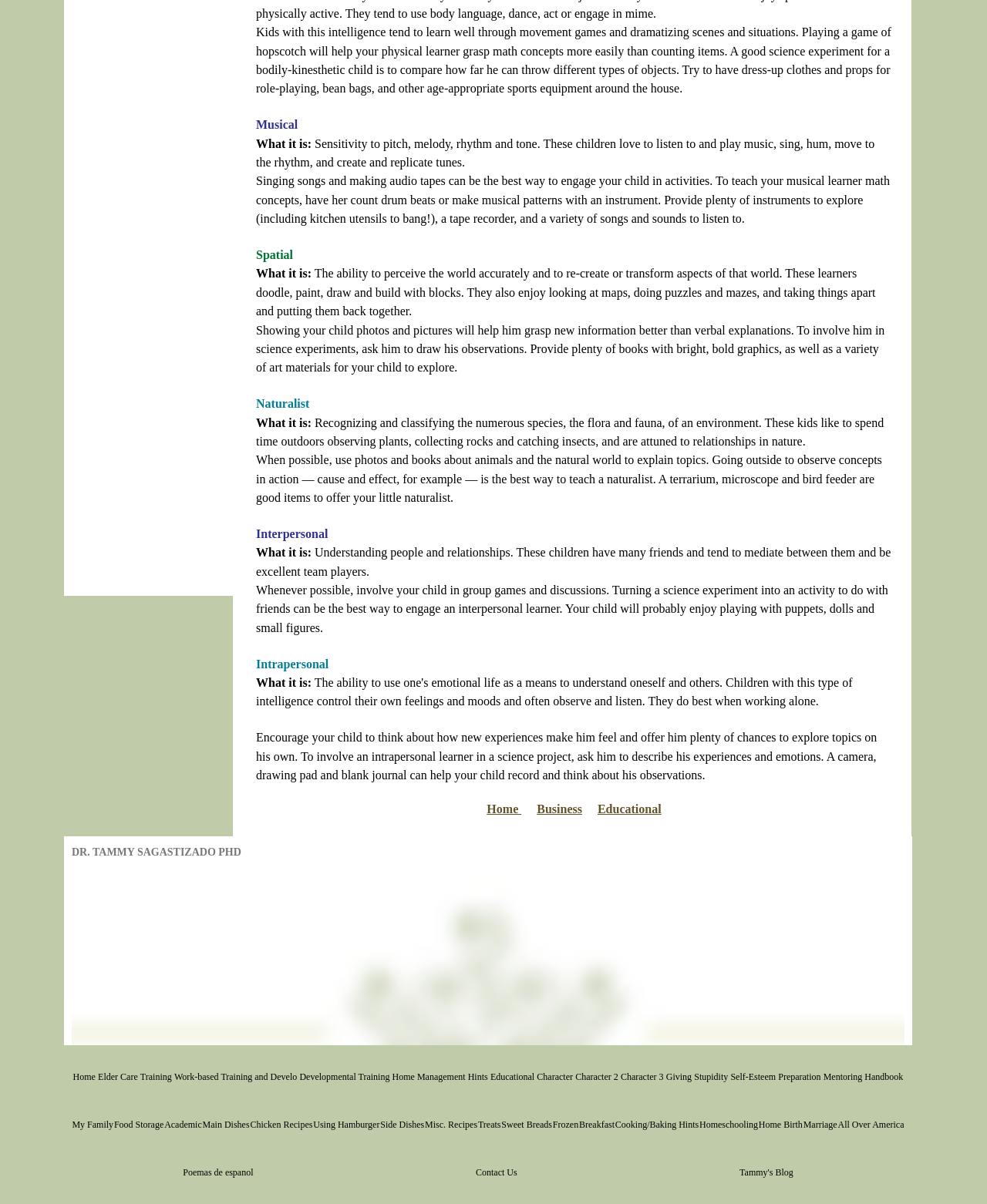Provide your answer to the question using just one word or phrase: What is the topic of the first paragraph?

Bodily-kinesthetic intelligence